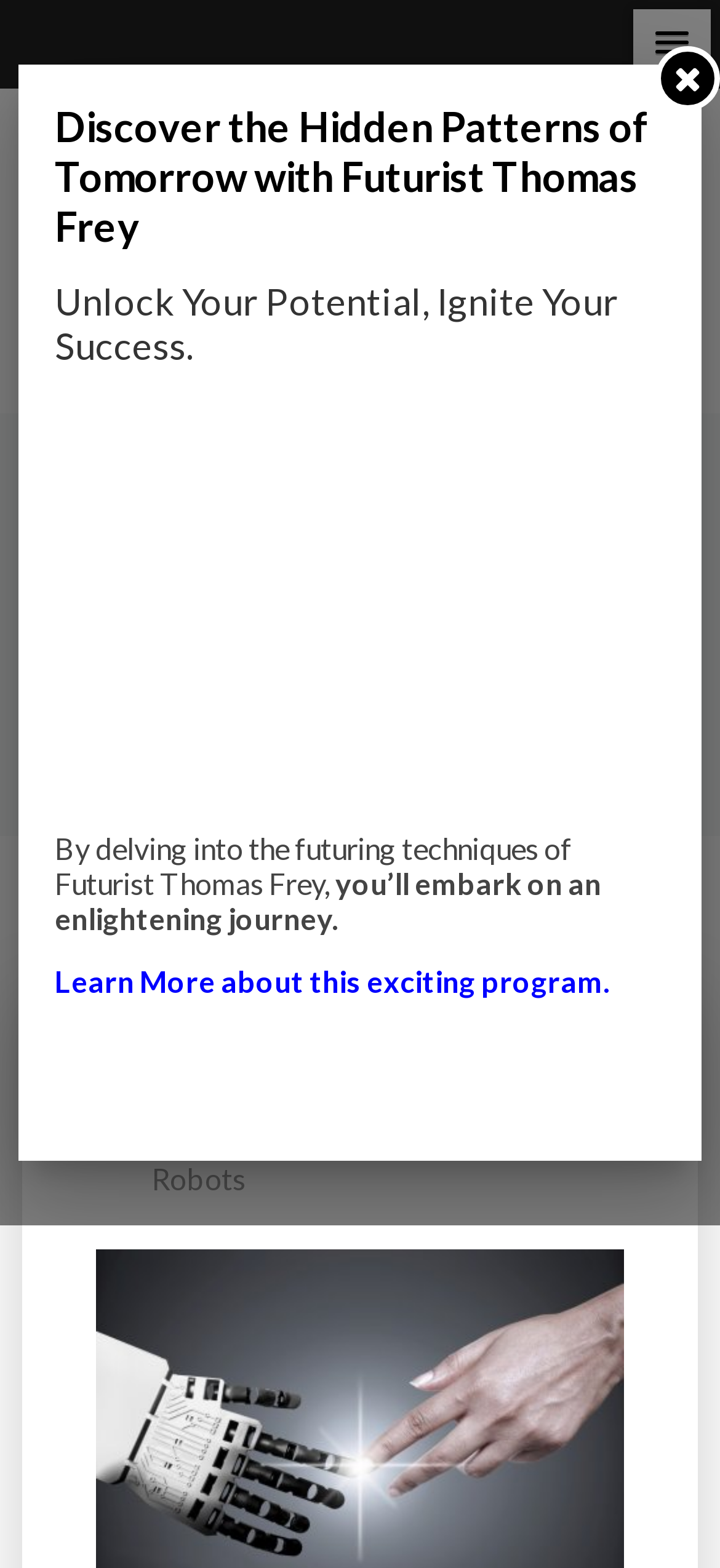Provide a one-word or short-phrase response to the question:
What is the program mentioned in the webpage about?

Futurist Thomas Frey